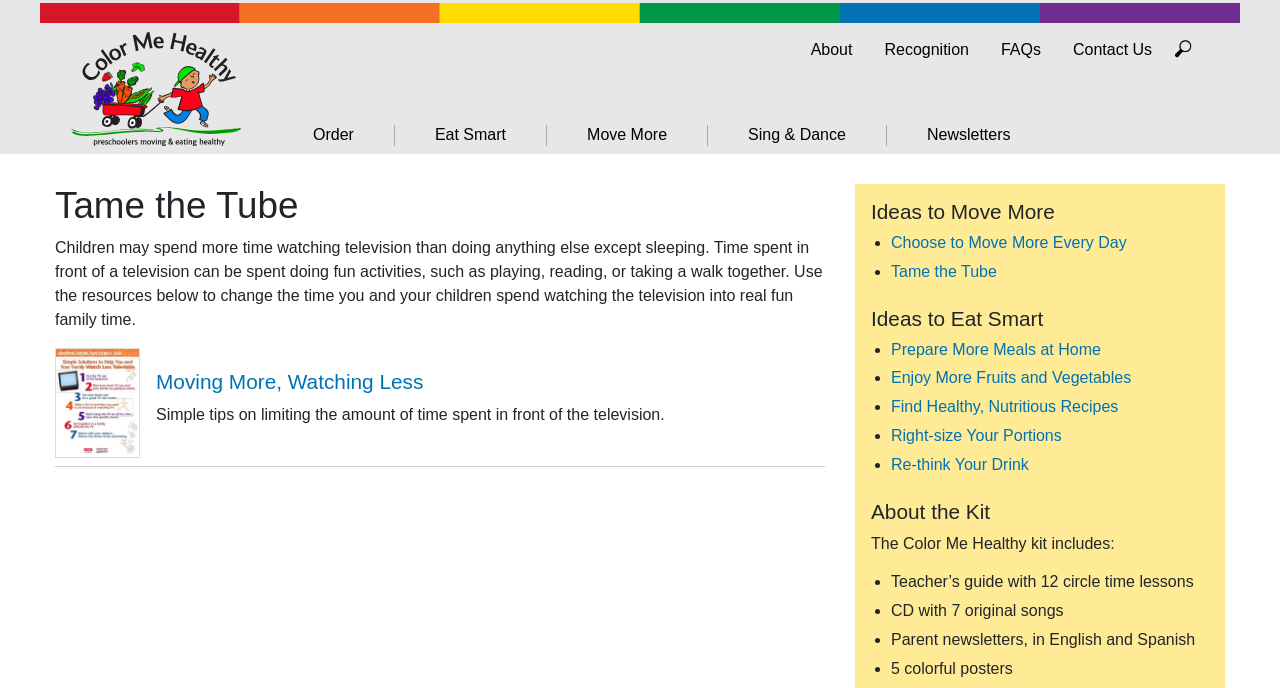What is the main purpose of this website? Please answer the question using a single word or phrase based on the image.

Tame the Tube